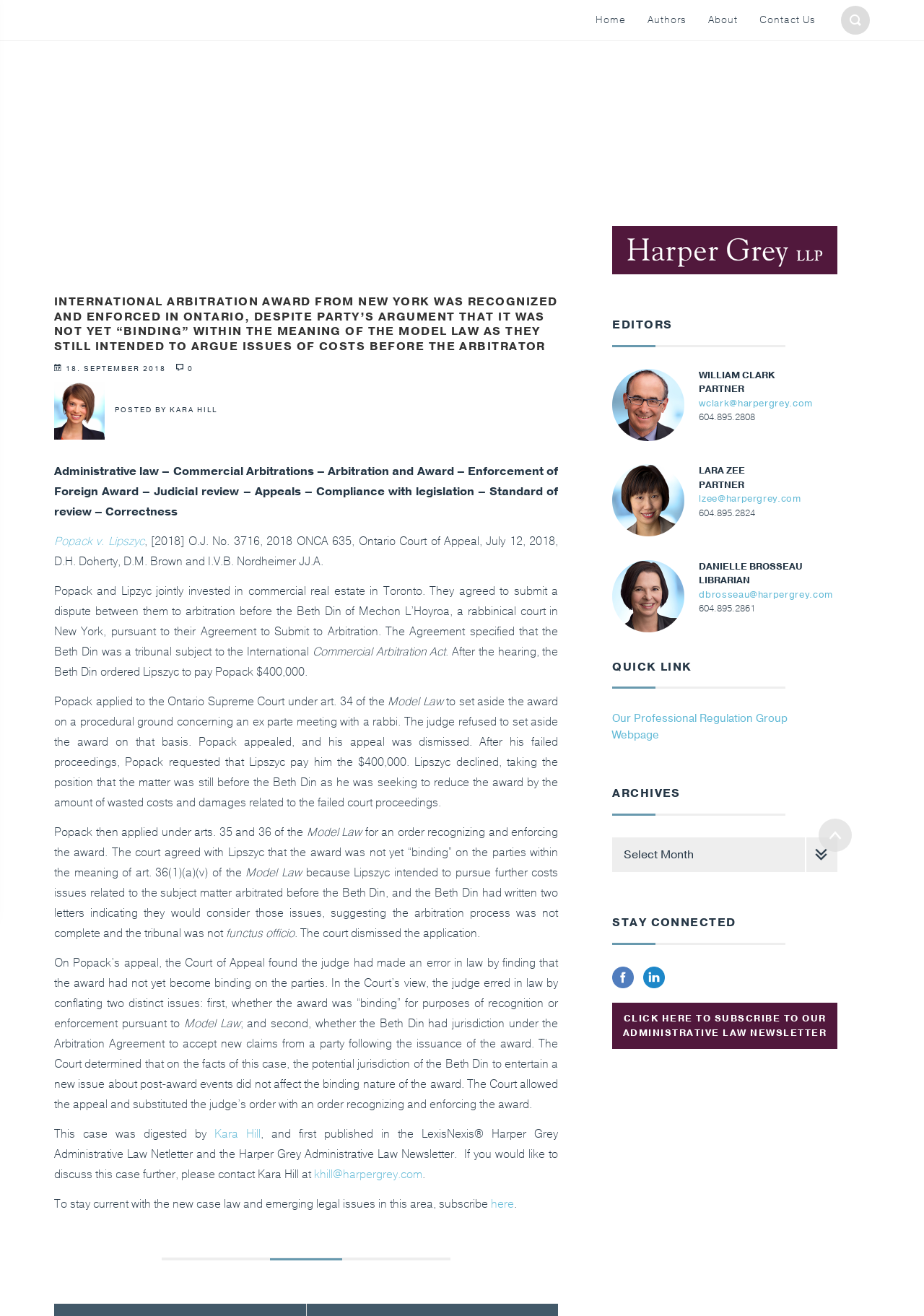Pinpoint the bounding box coordinates of the element you need to click to execute the following instruction: "Go to Home page". The bounding box should be represented by four float numbers between 0 and 1, in the format [left, top, right, bottom].

[0.633, 0.0, 0.689, 0.031]